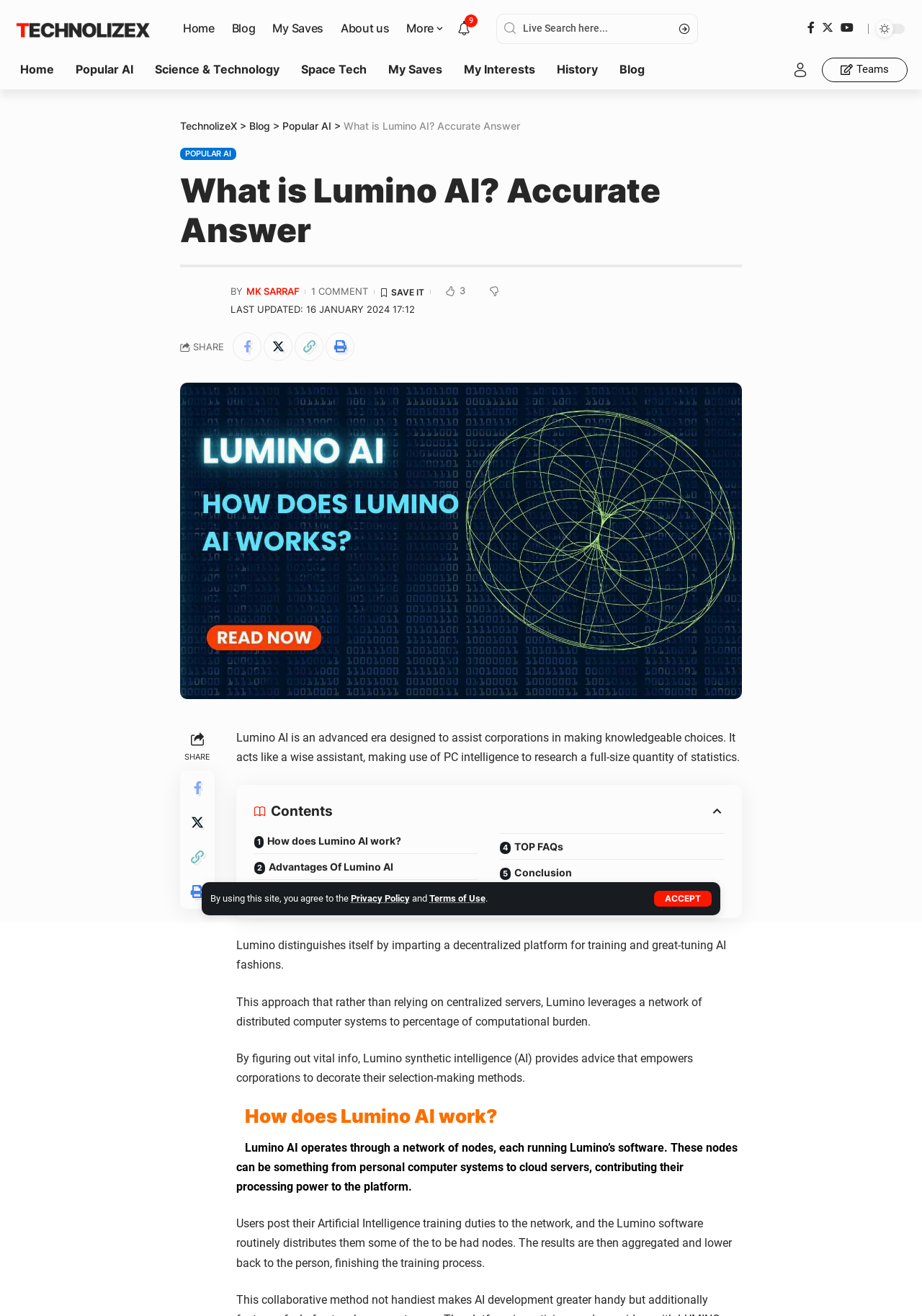Please locate the bounding box coordinates for the element that should be clicked to achieve the following instruction: "Go to Home page". Ensure the coordinates are given as four float numbers between 0 and 1, i.e., [left, top, right, bottom].

[0.189, 0.005, 0.242, 0.038]